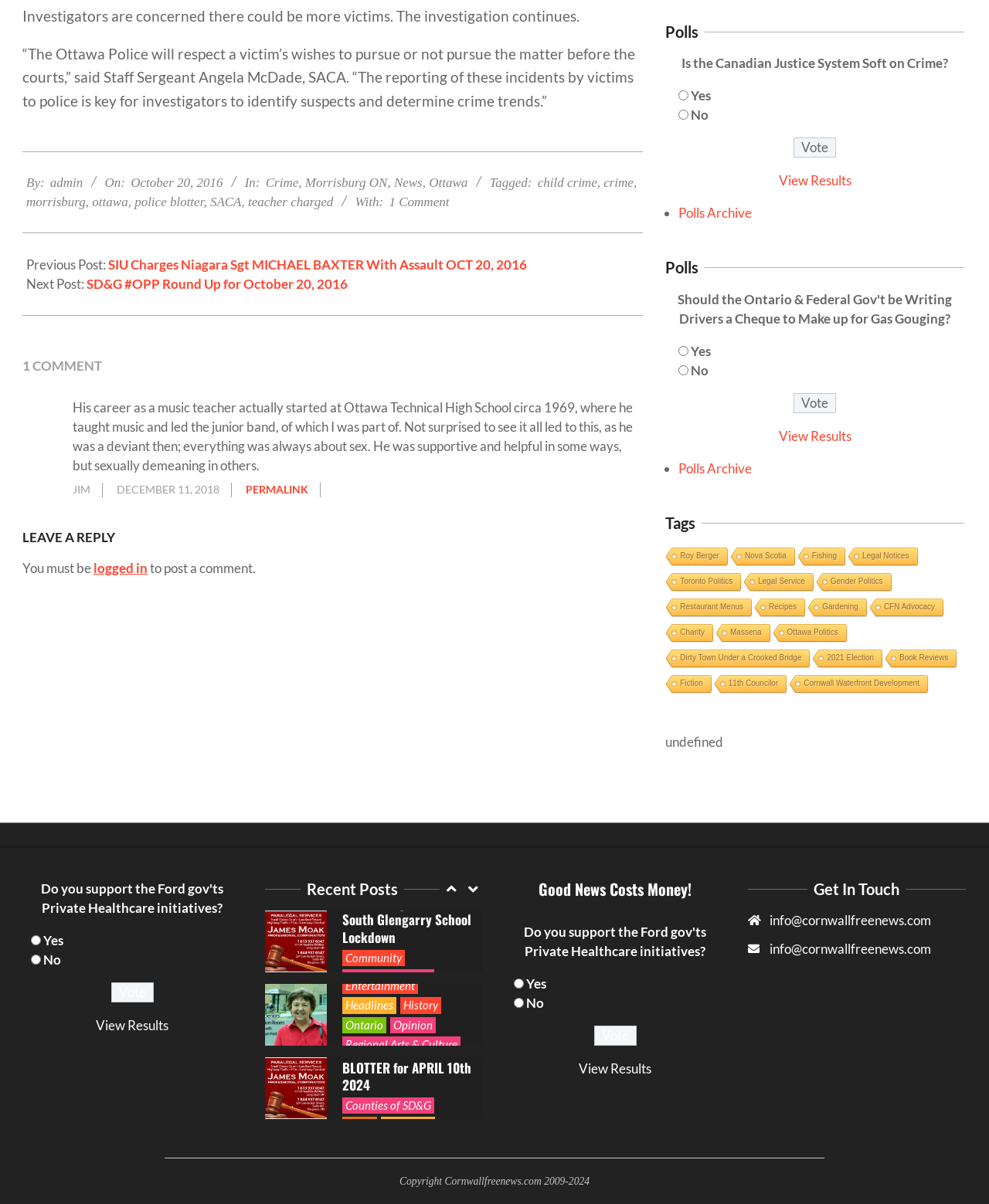Given the description Cornwall Waterfront Development, predict the bounding box coordinates of the UI element. Ensure the coordinates are in the format (top-left x, top-left y, bottom-right x, bottom-right y) and all values are between 0 and 1.

[0.796, 0.561, 0.937, 0.577]